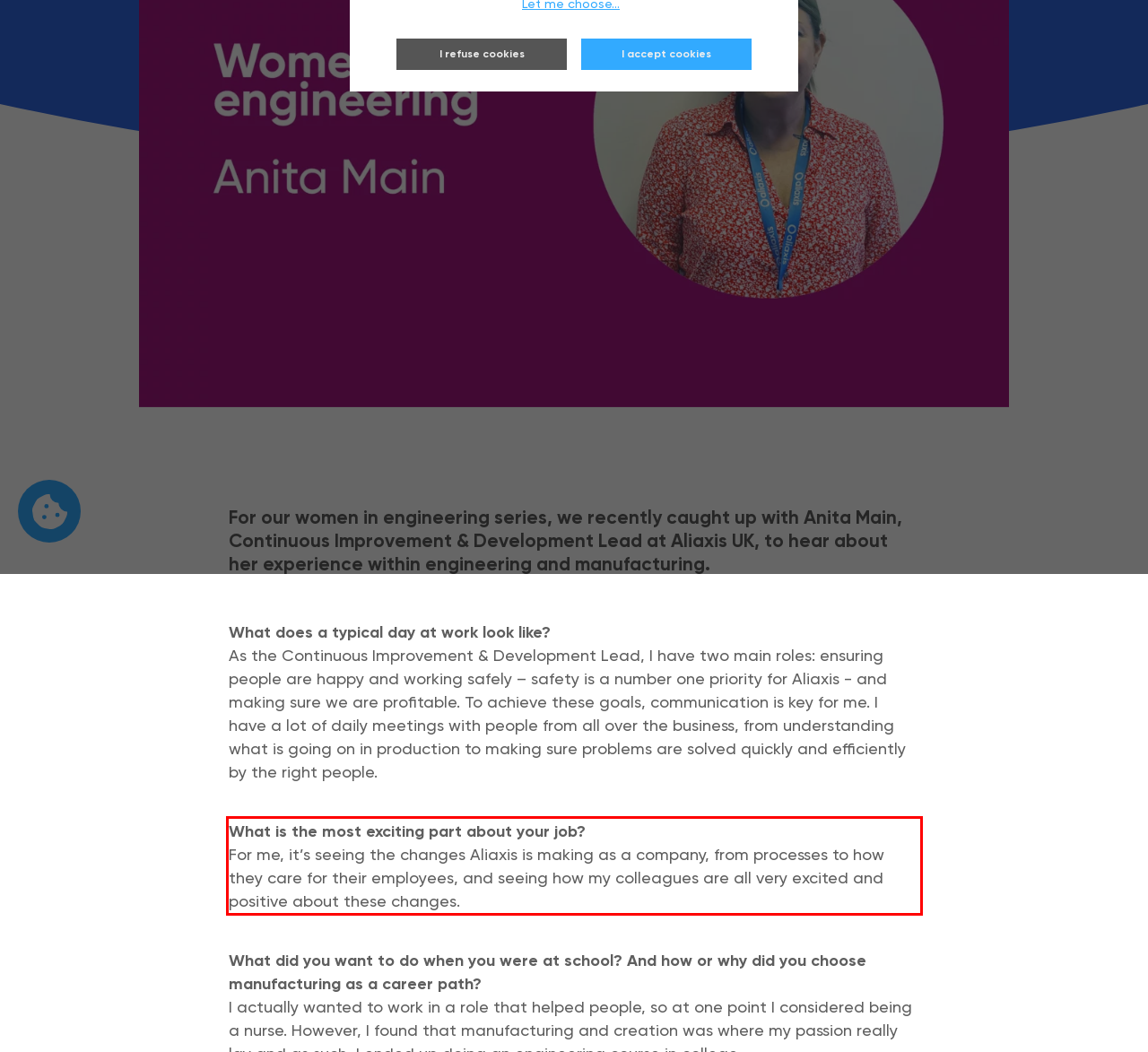From the screenshot of the webpage, locate the red bounding box and extract the text contained within that area.

What is the most exciting part about your job? For me, it’s seeing the changes Aliaxis is making as a company, from processes to how they care for their employees, and seeing how my colleagues are all very excited and positive about these changes.